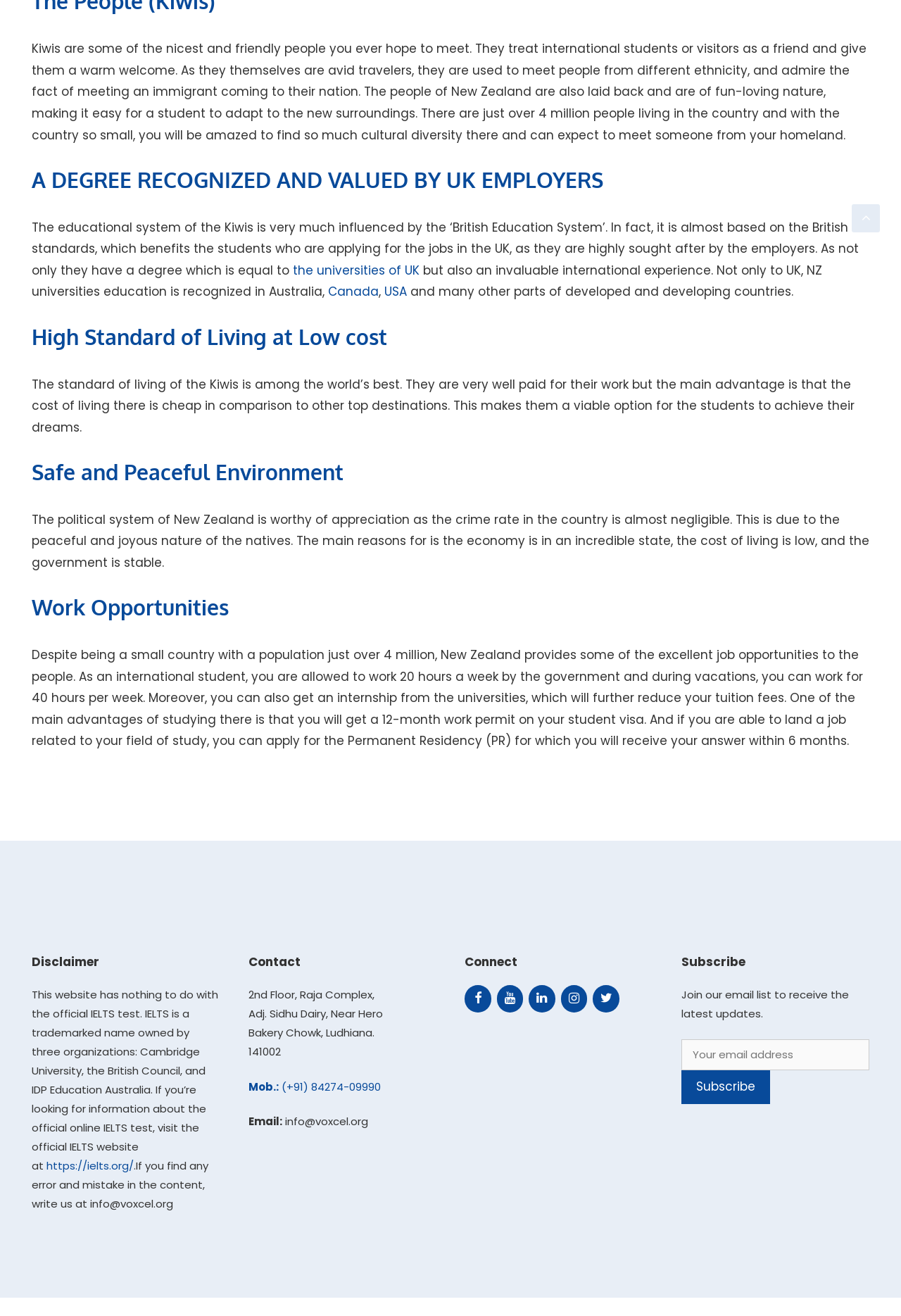What is the email address to contact for errors and mistakes in the content?
Refer to the image and provide a thorough answer to the question.

The webpage provides a contact email address, 'info@voxcel.org', to write to in case you find any error and mistake in the content.